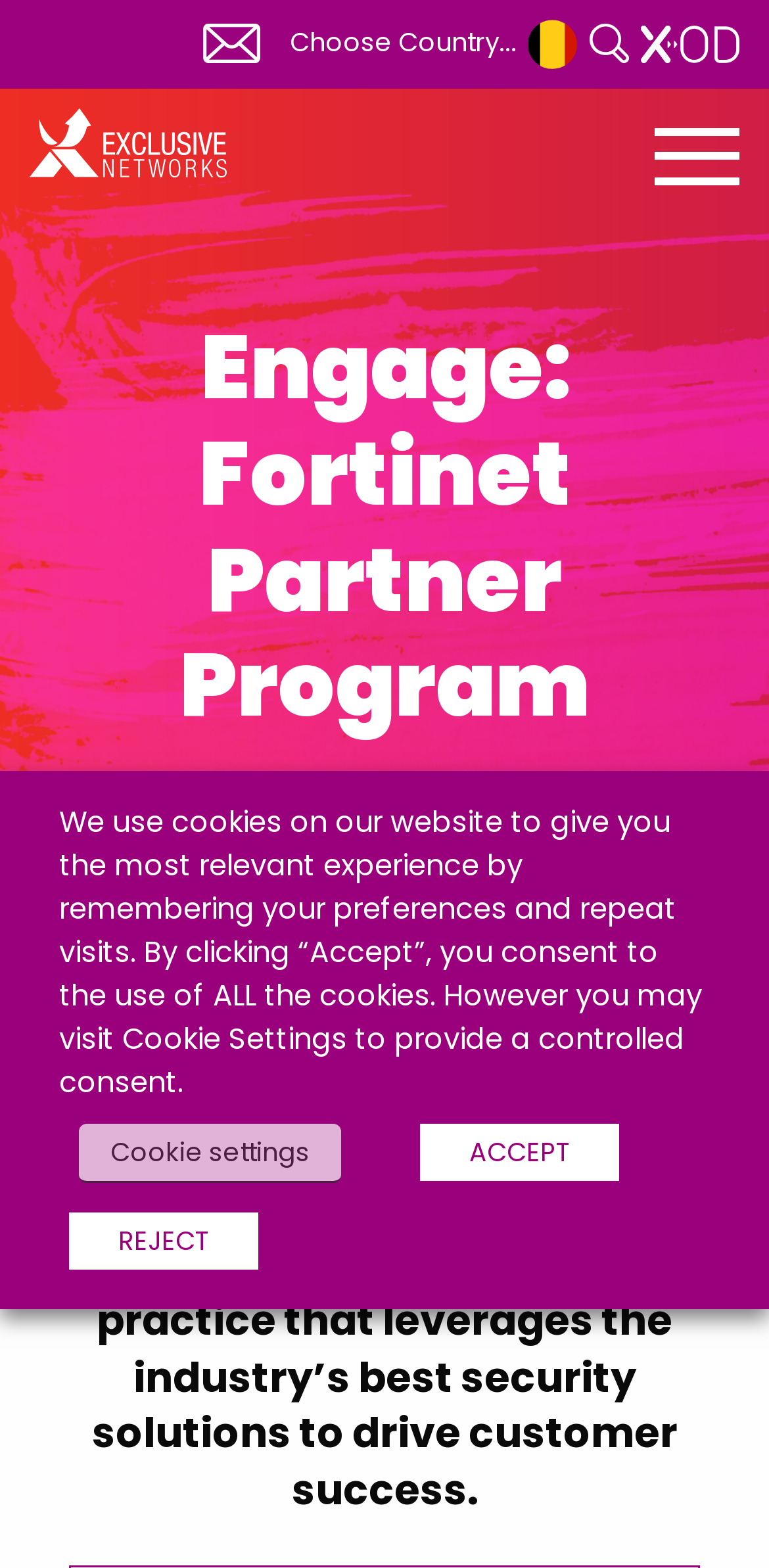Please find the bounding box coordinates in the format (top-left x, top-left y, bottom-right x, bottom-right y) for the given element description. Ensure the coordinates are floating point numbers between 0 and 1. Description: Hungary

[0.295, 0.93, 0.769, 0.972]